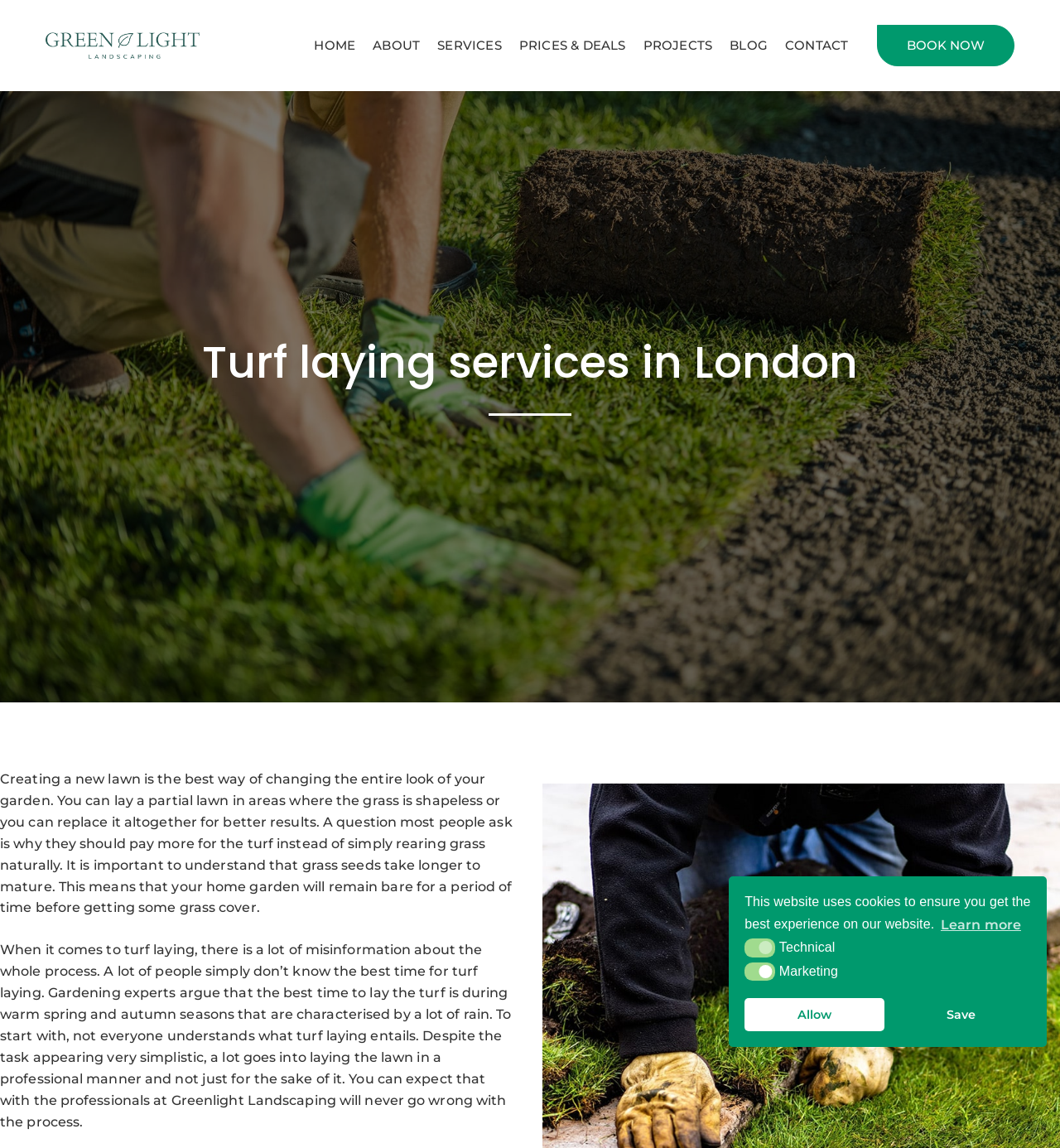Find the bounding box coordinates for the element that must be clicked to complete the instruction: "Click the 'Search' button". The coordinates should be four float numbers between 0 and 1, indicated as [left, top, right, bottom].

None